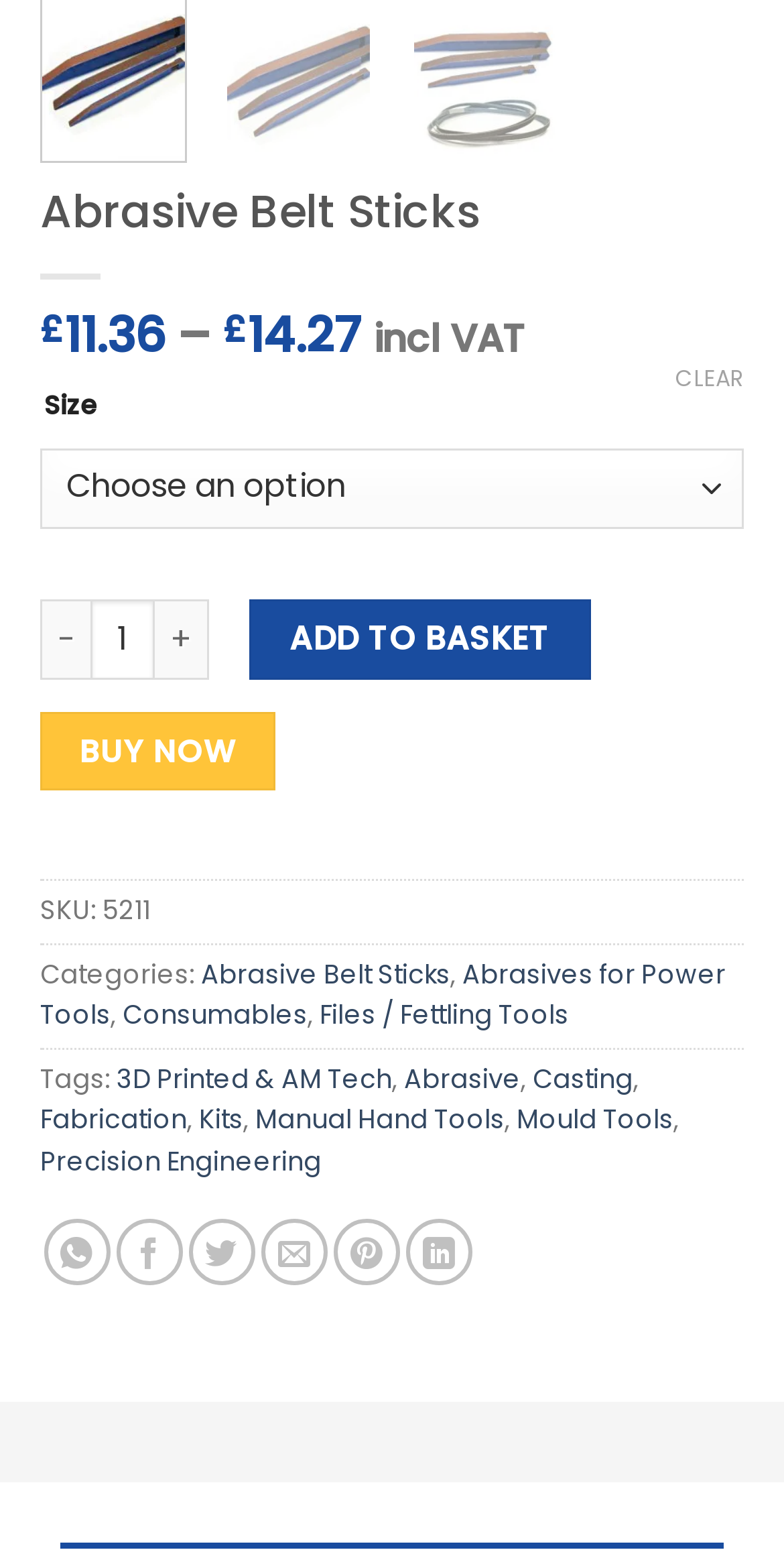What is the product quantity by default?
Examine the image closely and answer the question with as much detail as possible.

The product quantity by default can be found in the spinbutton element with ID 1657, which has a valuemin of 1 and a valuetext of ''. This element is located near the 'ADD TO BASKET' button, indicating that it is related to the product's quantity.